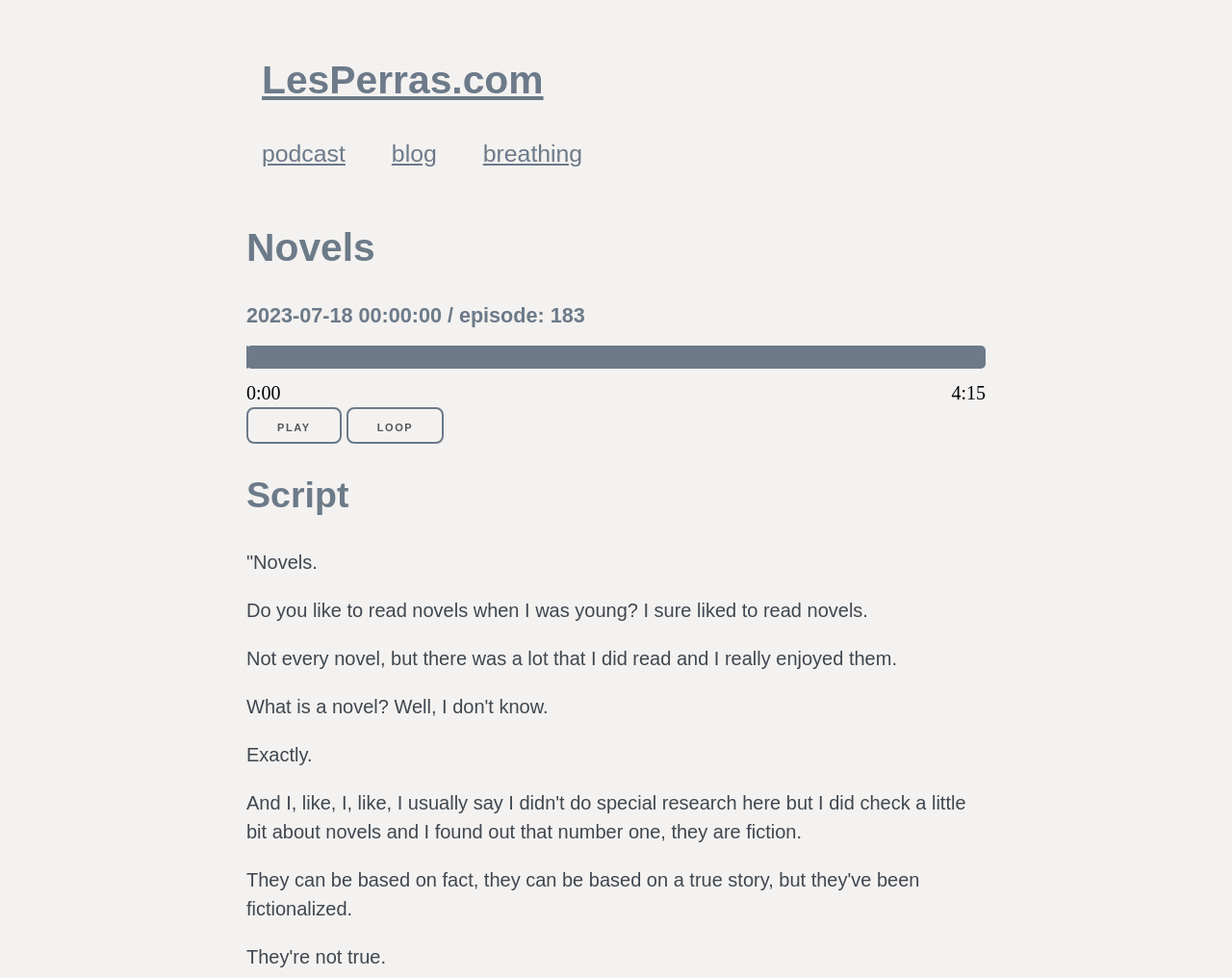Give a detailed account of the webpage's layout and content.

The webpage is about a podcast episode, specifically episode 183. At the top, there is a heading that reads "LesPerras.com", which is also a link. Below it, there are three links: "podcast", "blog", and "breathing", arranged horizontally.

Further down, there is a heading that says "Novels", followed by another heading that displays the episode's details, including the date and episode number. To the right of these headings, there is a text that shows the duration of the episode, "4:15".

Below the episode details, there are two buttons, "PLAY" and "LOOP", positioned side by side. Underneath these buttons, there is a heading that says "Script". The script section contains several paragraphs of text, which appear to be a transcript of the podcast episode. The text discusses the topic of reading novels, with the speaker sharing their personal experiences and opinions.

Overall, the webpage is focused on presenting a podcast episode, with links to related content, episode details, and a transcript of the episode.